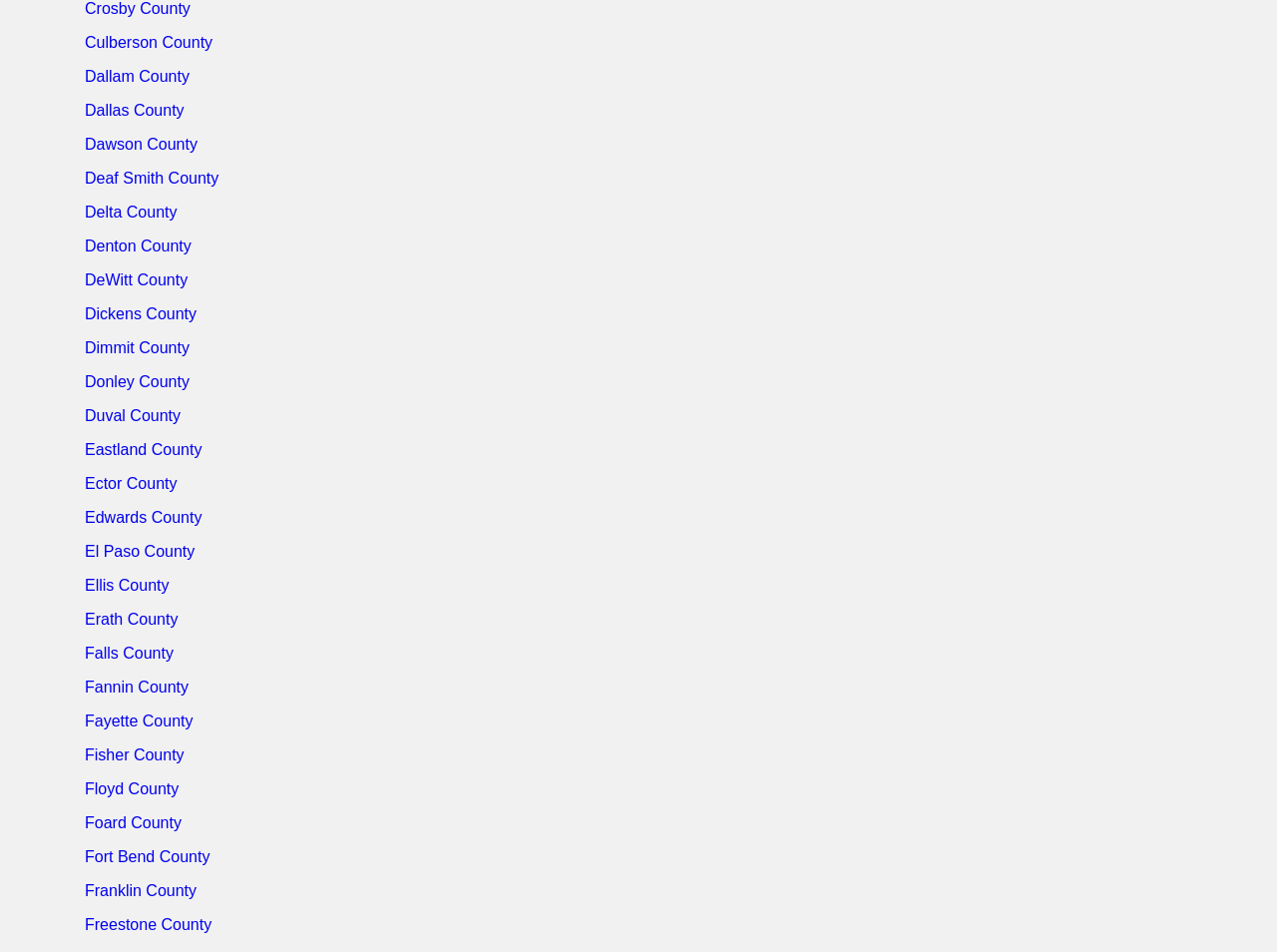Please find the bounding box coordinates of the section that needs to be clicked to achieve this instruction: "explore Deaf Smith County".

[0.066, 0.178, 0.171, 0.196]